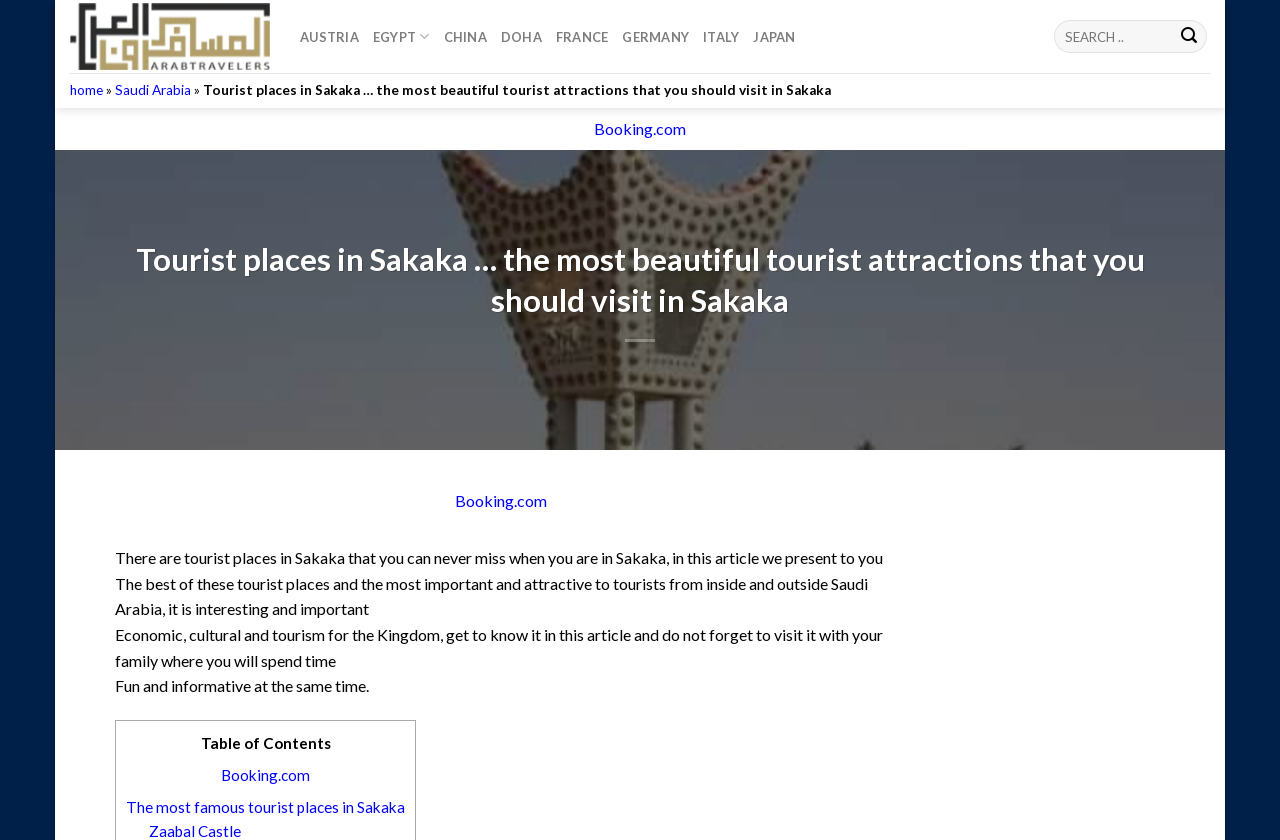How many countries are listed in the top menu?
Using the image, provide a detailed and thorough answer to the question.

I counted the number of links in the top menu, starting from 'AUSTRIA' to 'JAPAN', and found 9 countries listed.